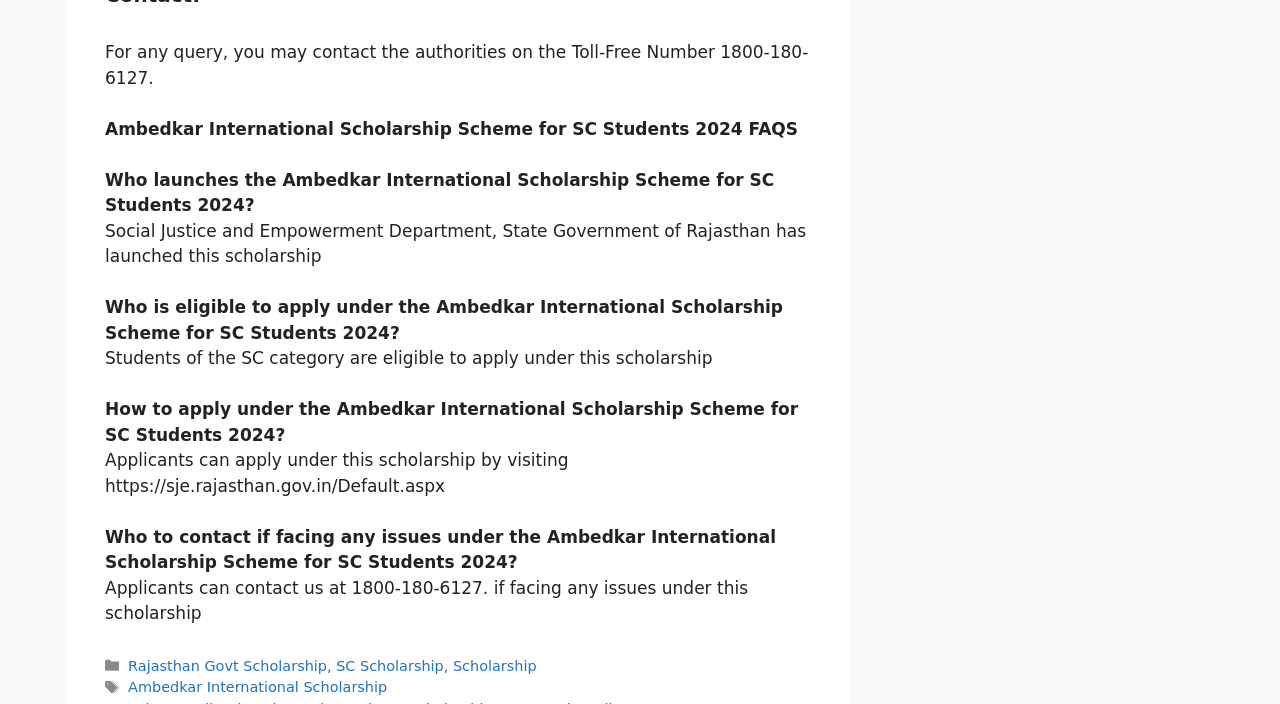How can applicants apply for the Ambedkar International Scholarship Scheme?
Please respond to the question with a detailed and thorough explanation.

The application process for the Ambedkar International Scholarship Scheme is mentioned in the sentence 'Applicants can apply under this scholarship by visiting https://sje.rajasthan.gov.in/Default.aspx'. This sentence is a response to the question 'How to apply under the Ambedkar International Scholarship Scheme for SC Students 2024' and provides the necessary information.